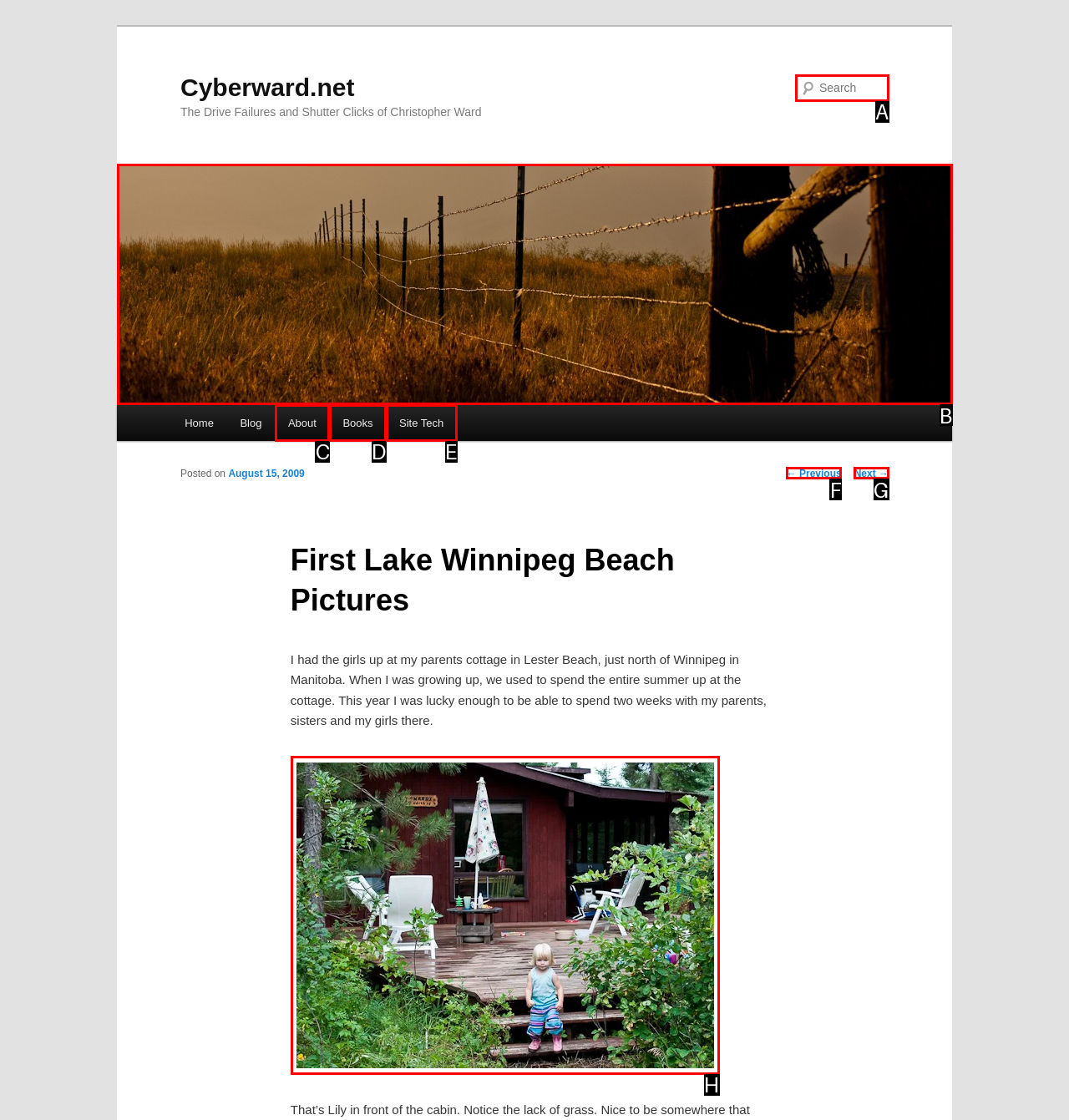Choose the HTML element that should be clicked to accomplish the task: View the cottage picture. Answer with the letter of the chosen option.

H